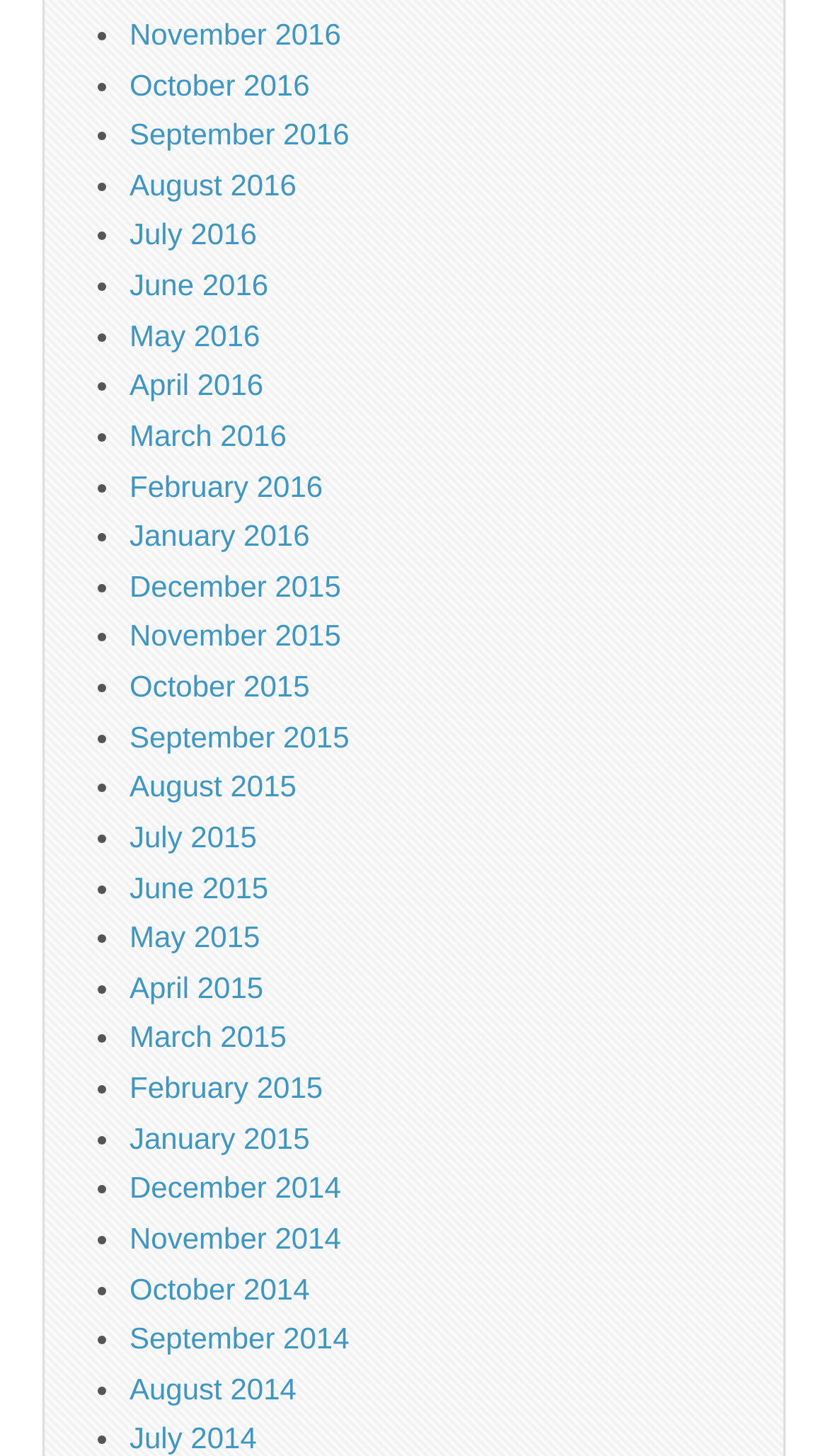What is the latest month listed?
Using the image as a reference, deliver a detailed and thorough answer to the question.

By examining the list of links on the webpage, I found that the latest month listed is November 2016, which is located at the top of the list.